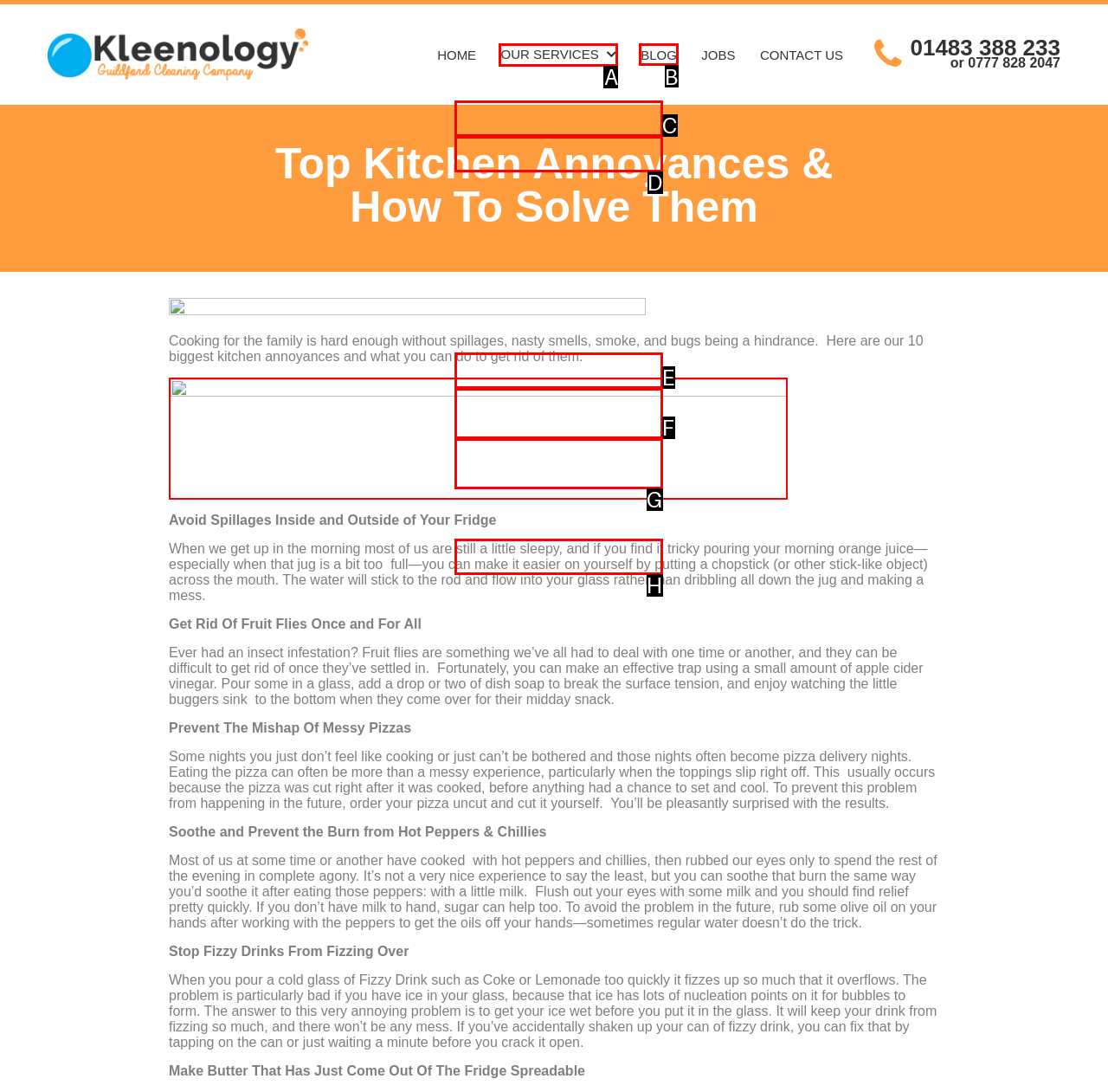Determine which element should be clicked for this task: Click on the 'BLOG' link
Answer with the letter of the selected option.

B